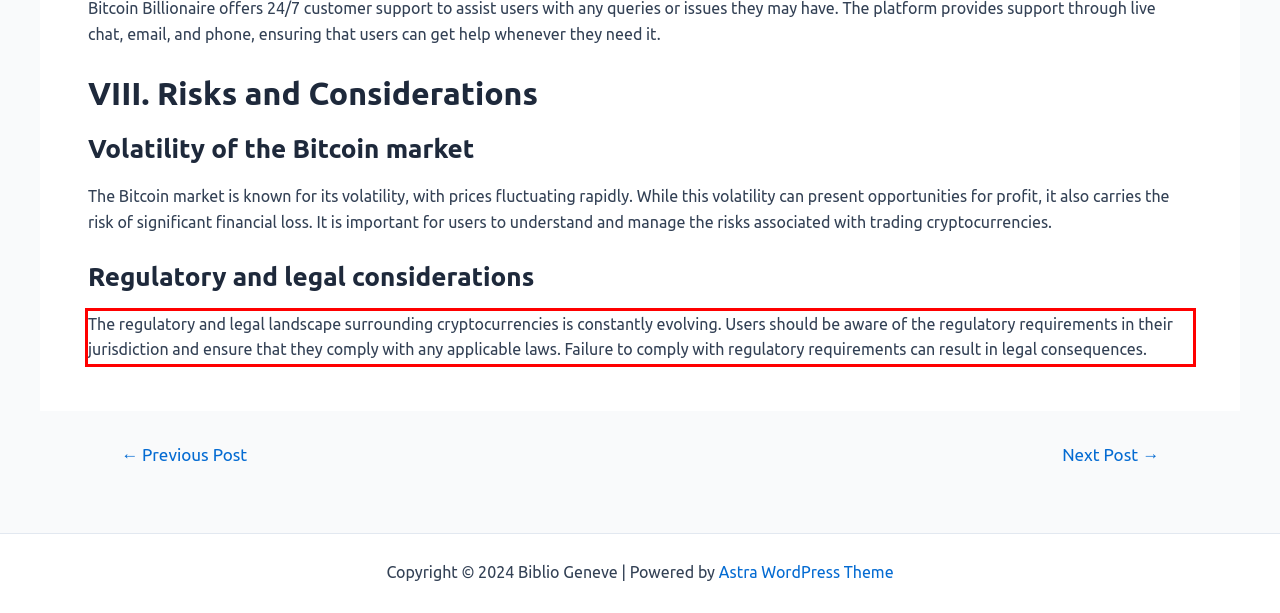Please examine the webpage screenshot containing a red bounding box and use OCR to recognize and output the text inside the red bounding box.

The regulatory and legal landscape surrounding cryptocurrencies is constantly evolving. Users should be aware of the regulatory requirements in their jurisdiction and ensure that they comply with any applicable laws. Failure to comply with regulatory requirements can result in legal consequences.